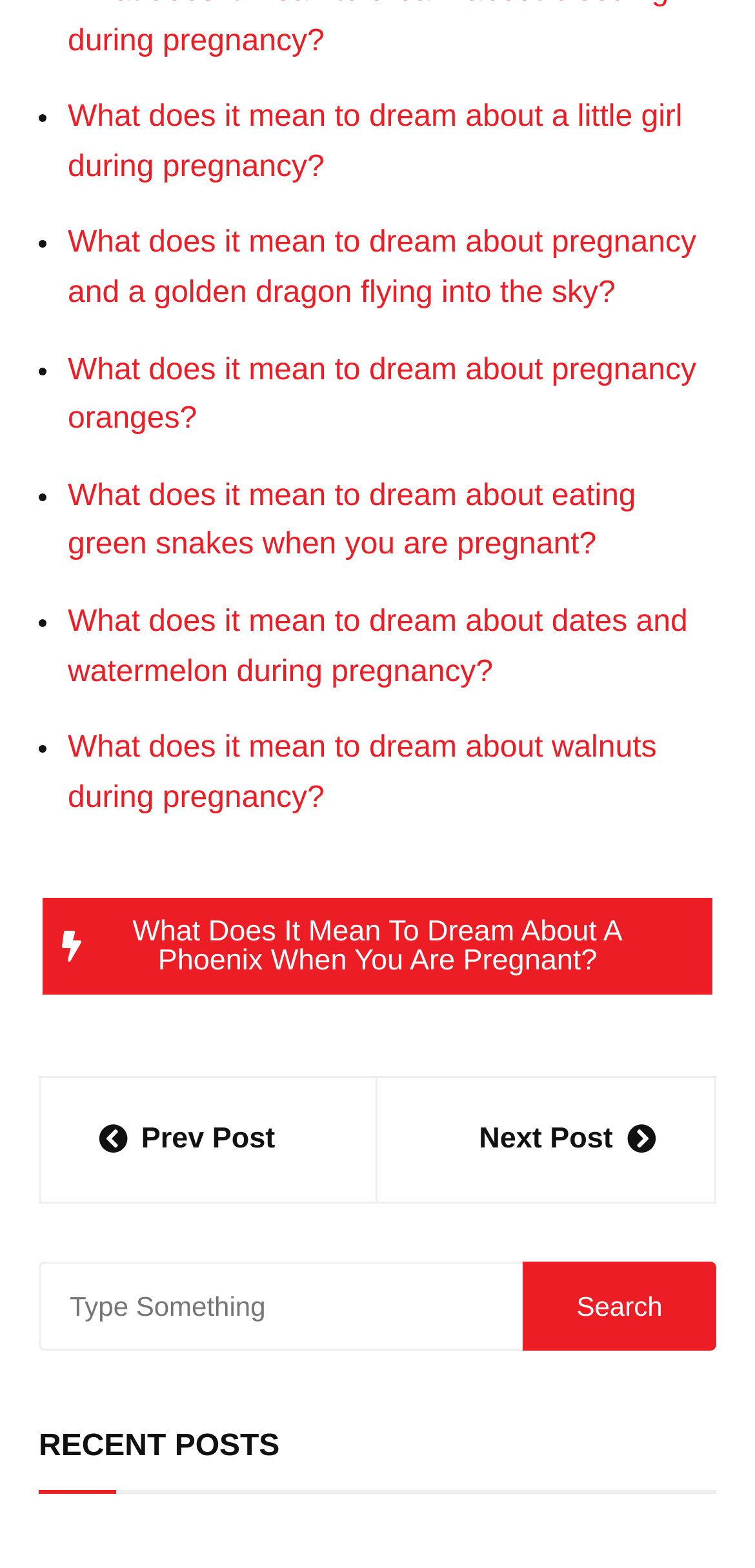Locate the bounding box coordinates of the element that should be clicked to fulfill the instruction: "Go to the next post".

[0.577, 0.713, 0.869, 0.742]